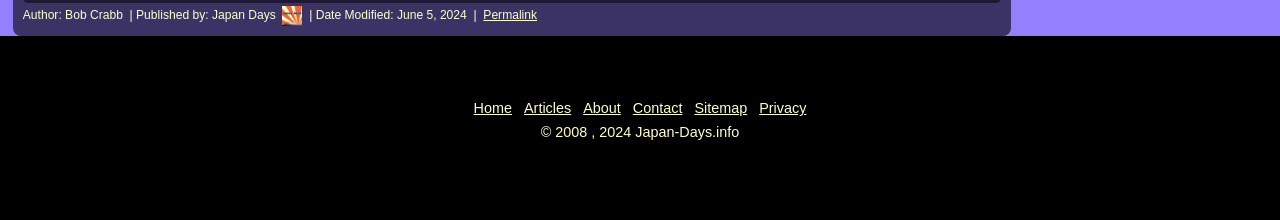When was the article last modified?
Provide a thorough and detailed answer to the question.

The date of last modification is mentioned next to the 'Date Modified:' label, which is 'June 5, 2024'.